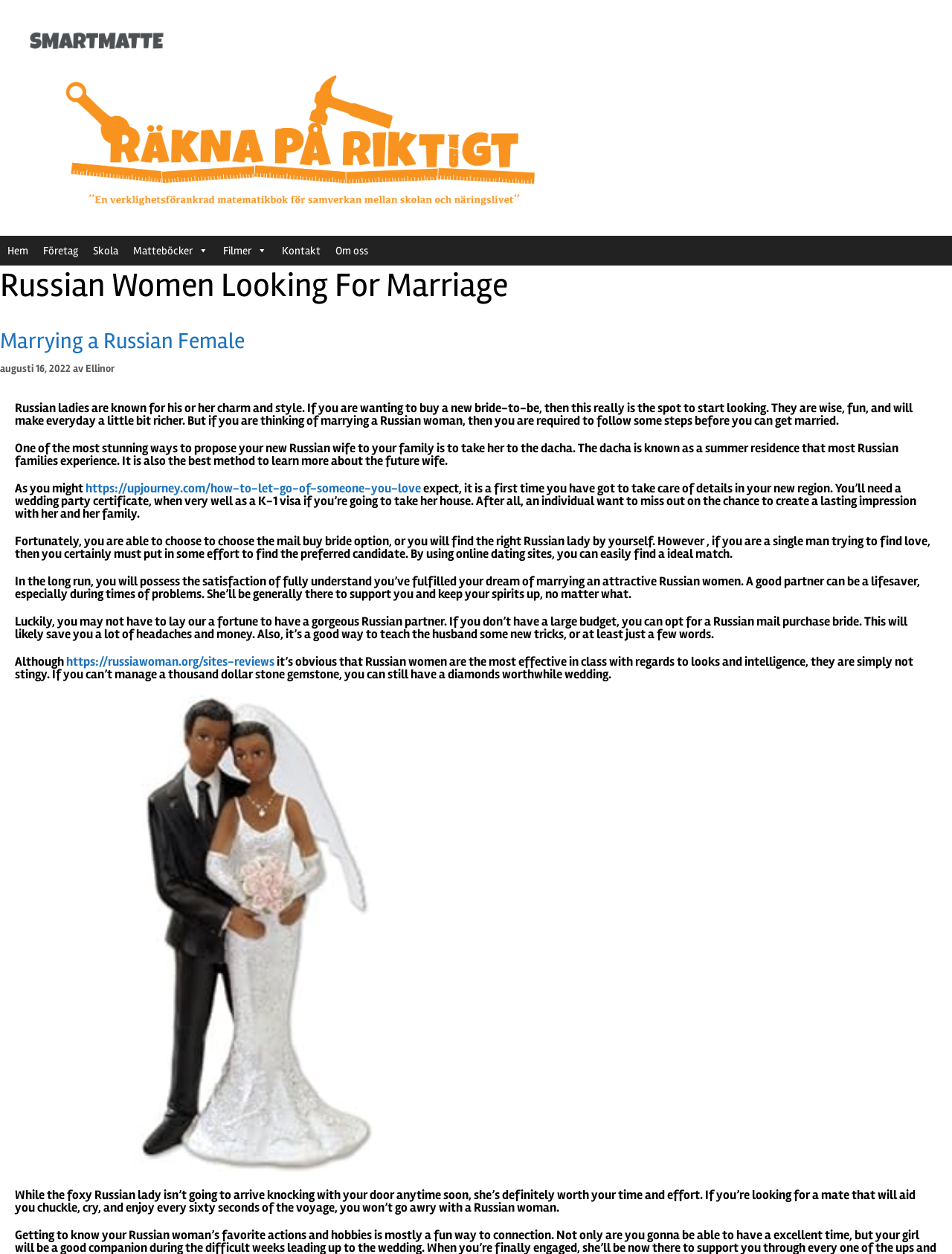From the given element description: "Marrying a Russian Female", find the bounding box for the UI element. Provide the coordinates as four float numbers between 0 and 1, in the order [left, top, right, bottom].

[0.0, 0.261, 0.257, 0.283]